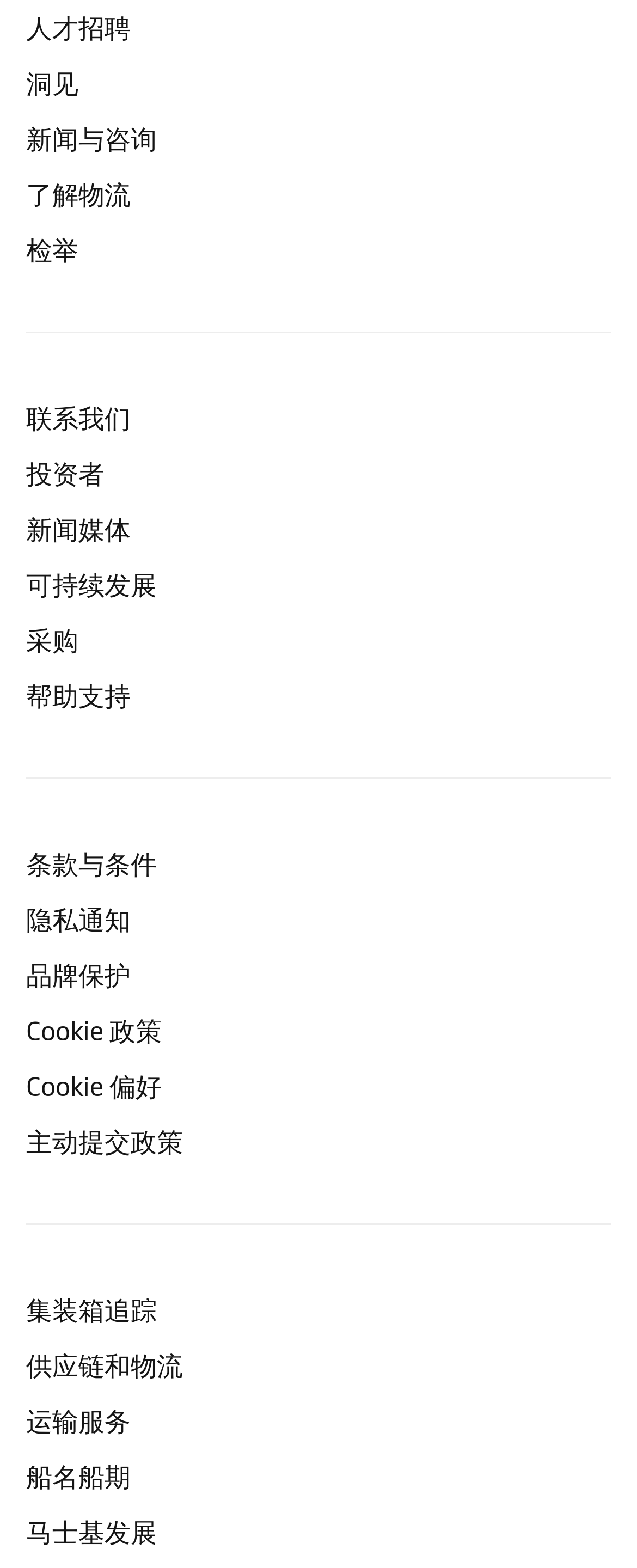How many links are there on the webpage? Using the information from the screenshot, answer with a single word or phrase.

17